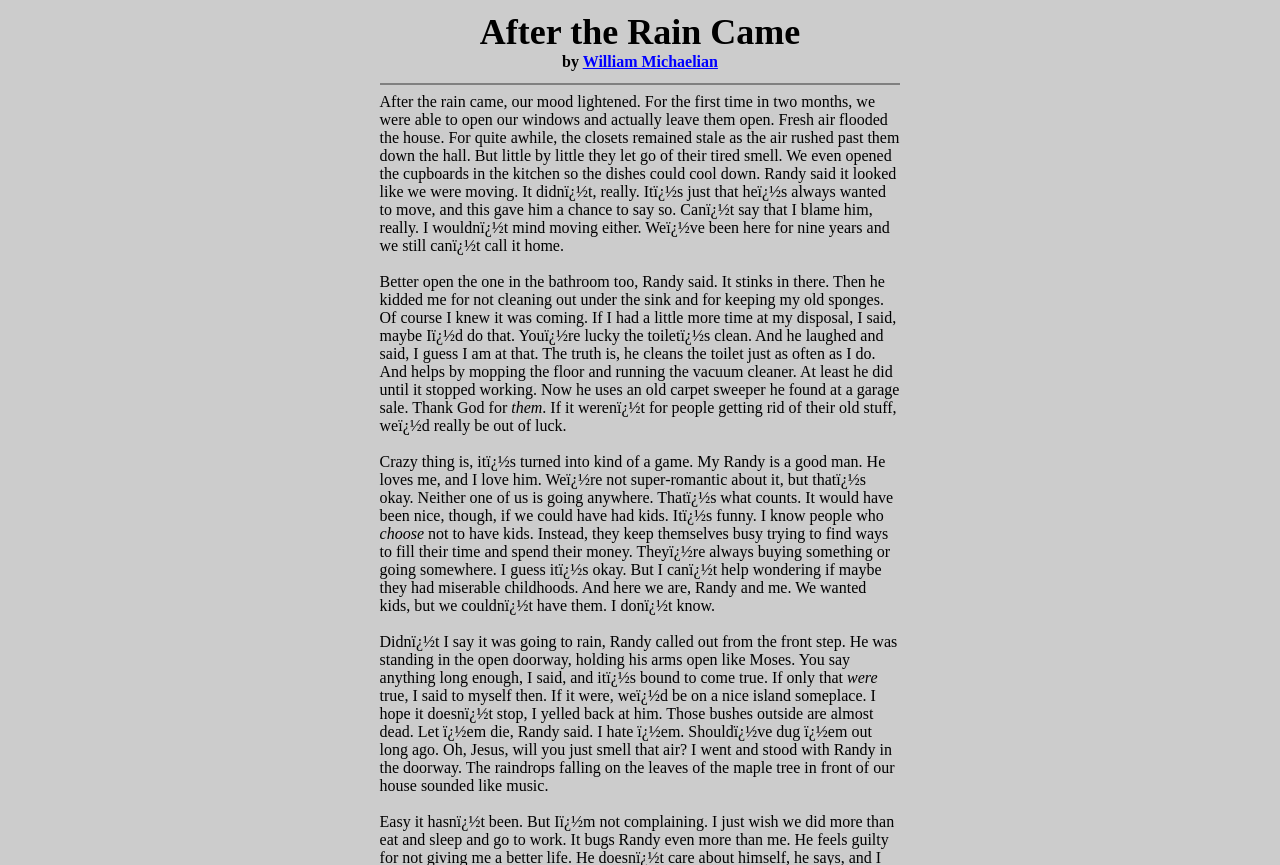Who is the author of the story?
Offer a detailed and full explanation in response to the question.

The author of the story is mentioned in the text 'After the Rain Came by William Michaelian' which is located in a LayoutTableCell element with bounding box coordinates [0.207, 0.012, 0.793, 0.083]. This text is a part of the LayoutTableRow element and is likely to be the title of the story.